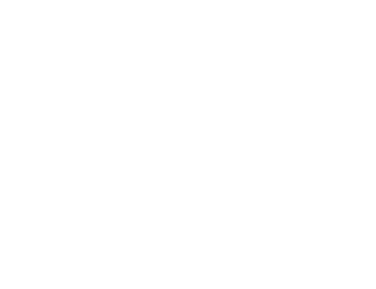What is the tone of the image title?
Please use the image to provide a one-word or short phrase answer.

Provocative